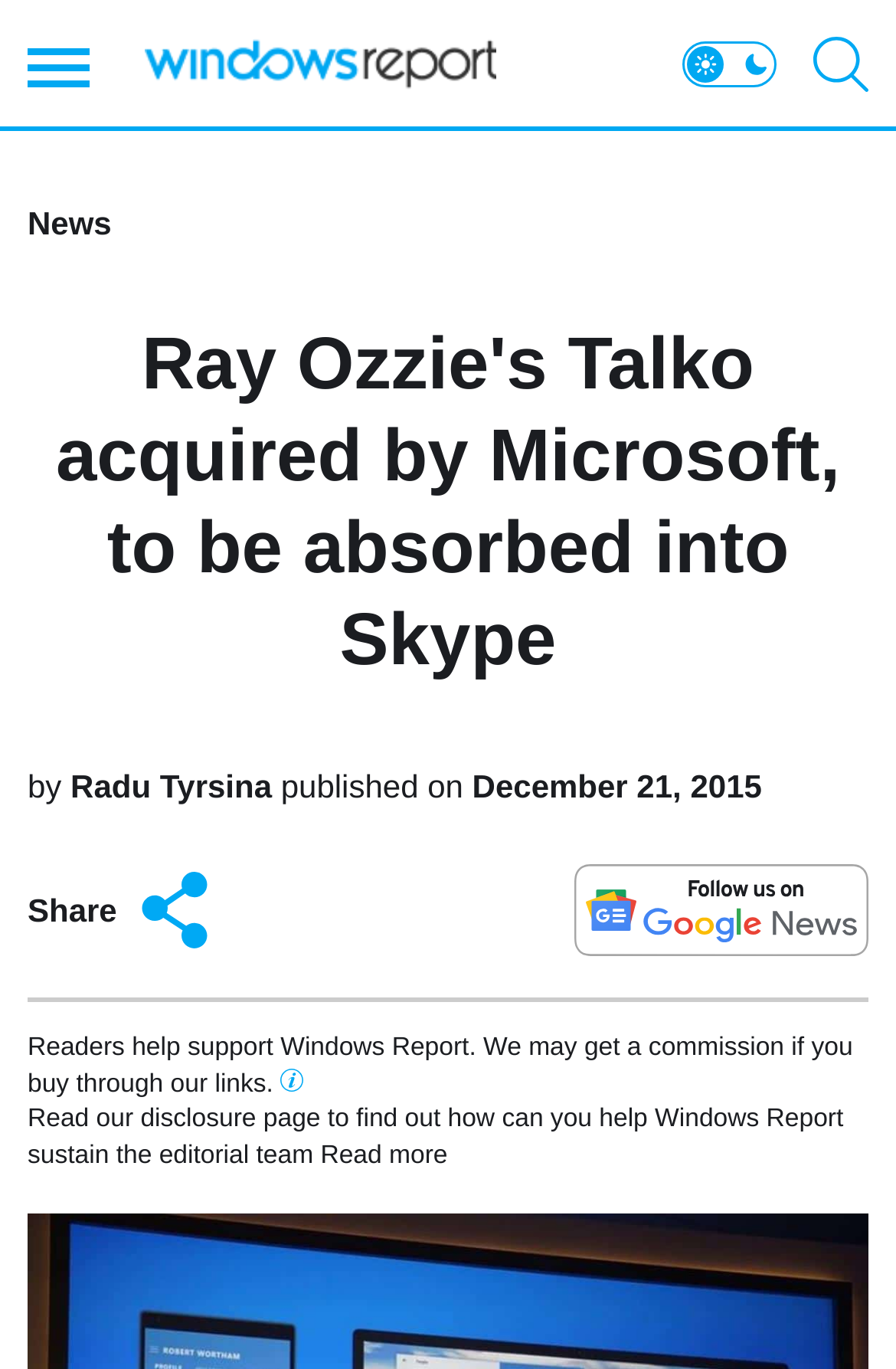Who acquired Talko?
Please respond to the question with a detailed and informative answer.

The answer can be found in the main heading of the webpage, which states 'Ray Ozzie's Talko acquired by Microsoft, to be absorbed into Skype'. This indicates that Microsoft is the entity that acquired Talko.